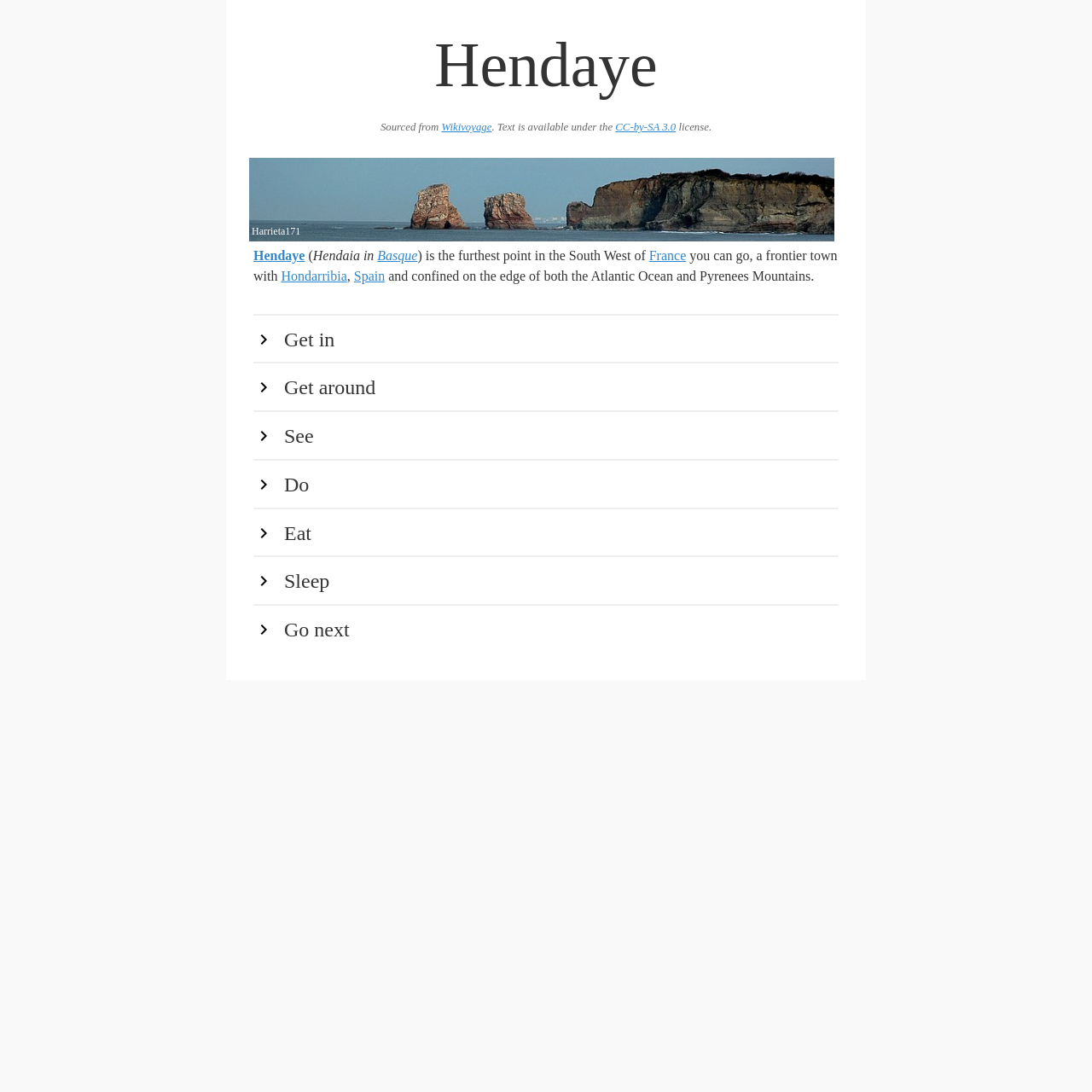Identify the bounding box coordinates for the element you need to click to achieve the following task: "Click on the link to Wikivoyage". The coordinates must be four float values ranging from 0 to 1, formatted as [left, top, right, bottom].

[0.404, 0.111, 0.45, 0.122]